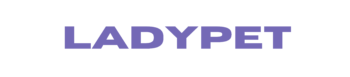Provide a brief response using a word or short phrase to this question:
What is the tone of the LadyPet brand?

Friendly and playful